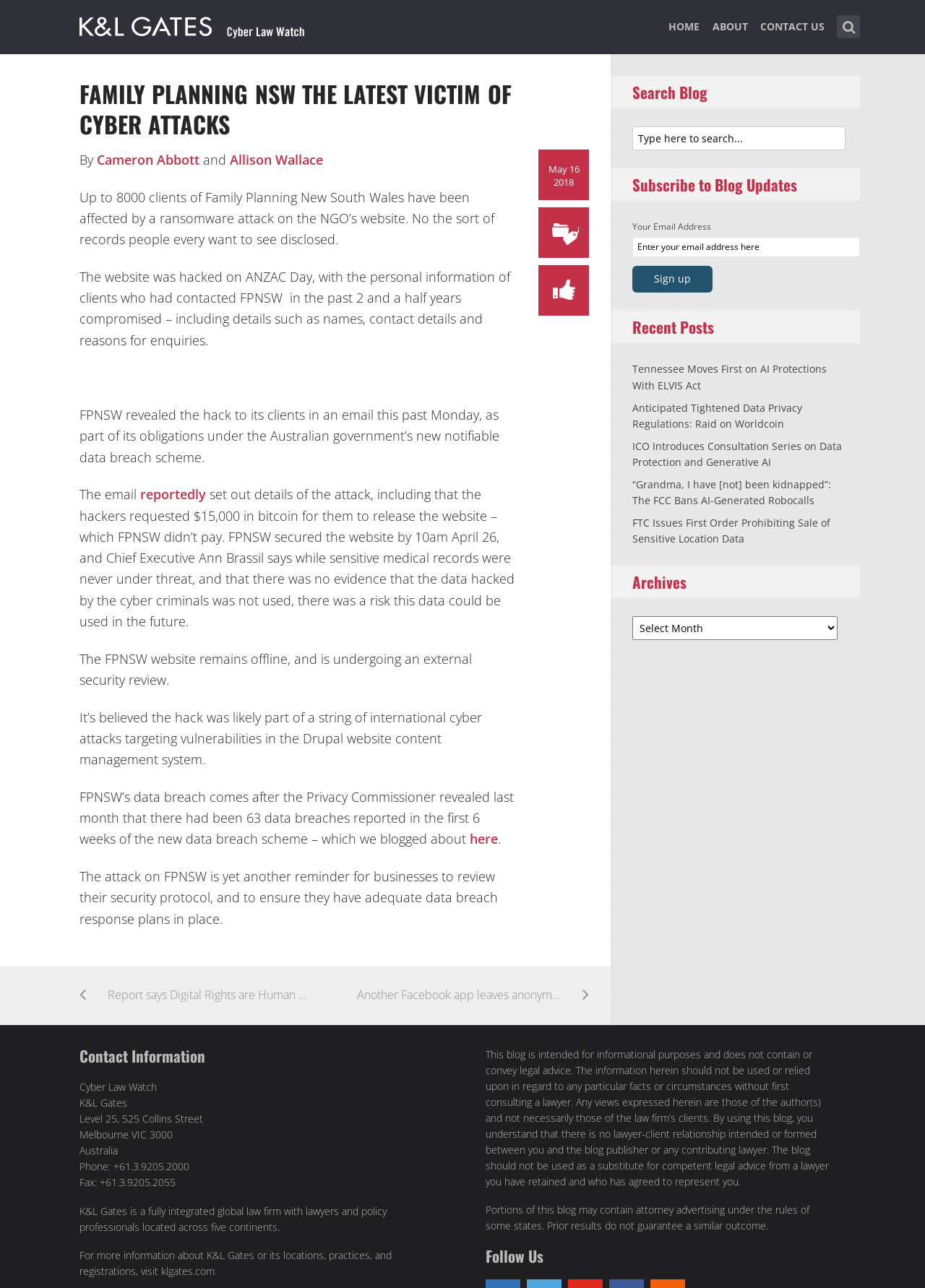Could you determine the bounding box coordinates of the clickable element to complete the instruction: "Read about FAMILY PLANNING NSW THE LATEST VICTIM OF CYBER ATTACKS"? Provide the coordinates as four float numbers between 0 and 1, i.e., [left, top, right, bottom].

[0.086, 0.061, 0.559, 0.108]